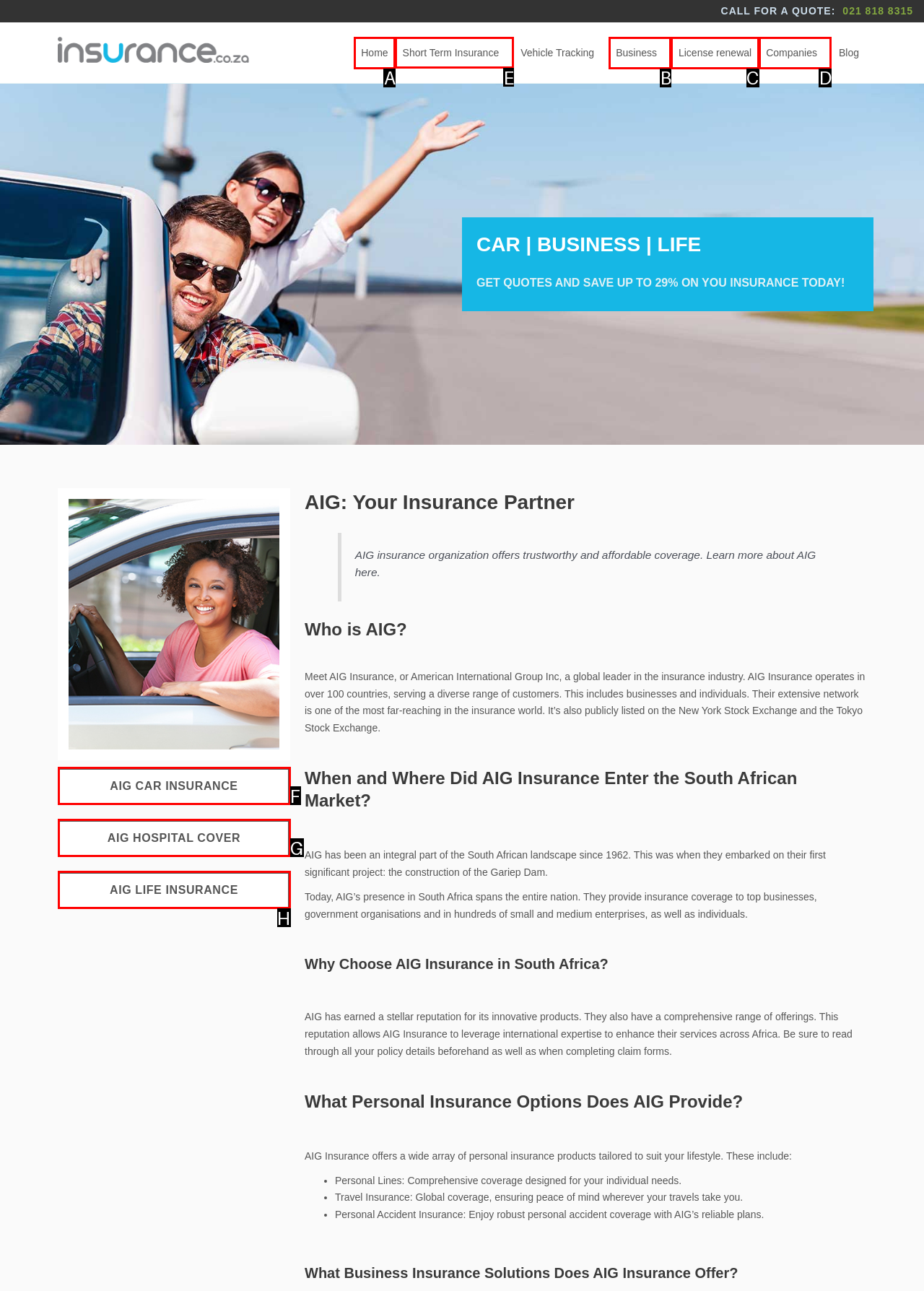Determine the letter of the element to click to accomplish this task: Explore short term insurance. Respond with the letter.

E